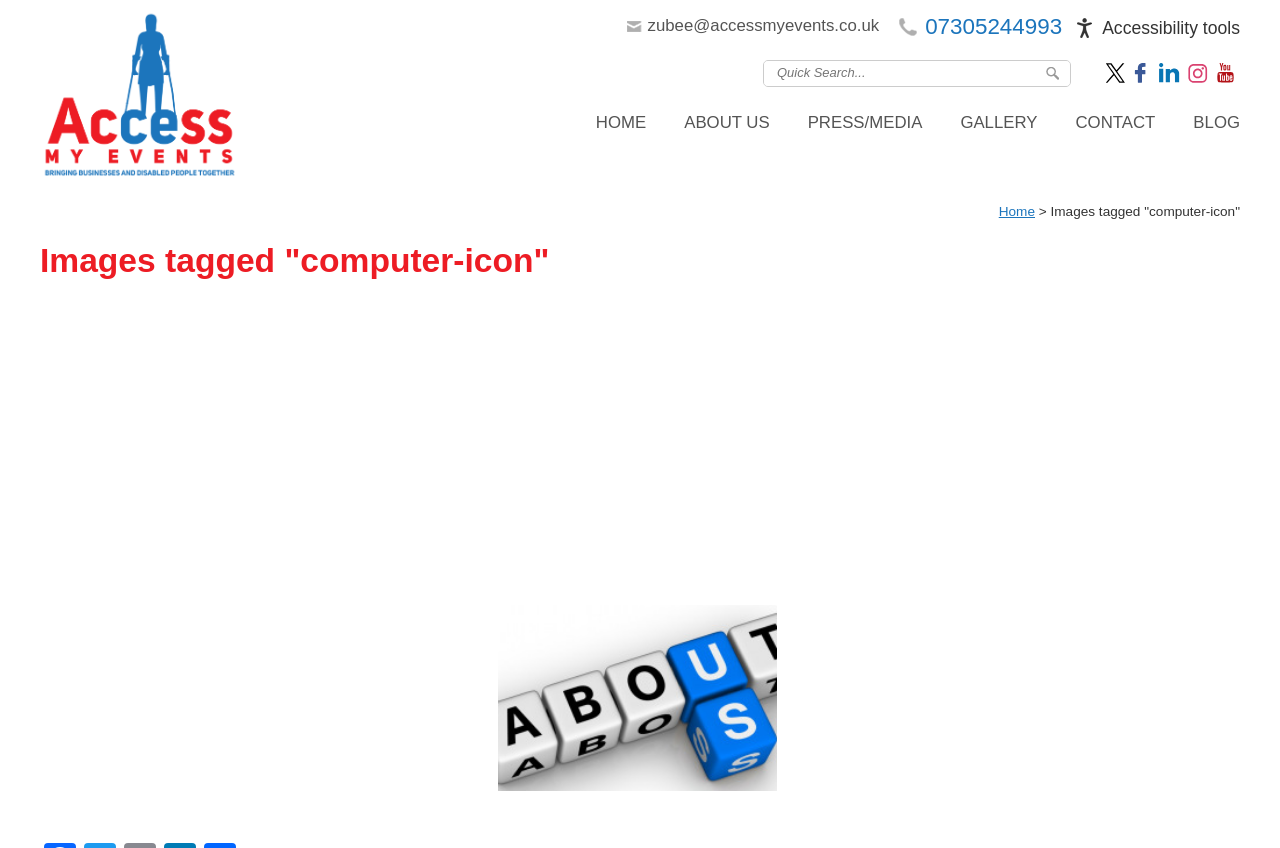Can you specify the bounding box coordinates of the area that needs to be clicked to fulfill the following instruction: "Search for something"?

[0.81, 0.075, 0.834, 0.099]